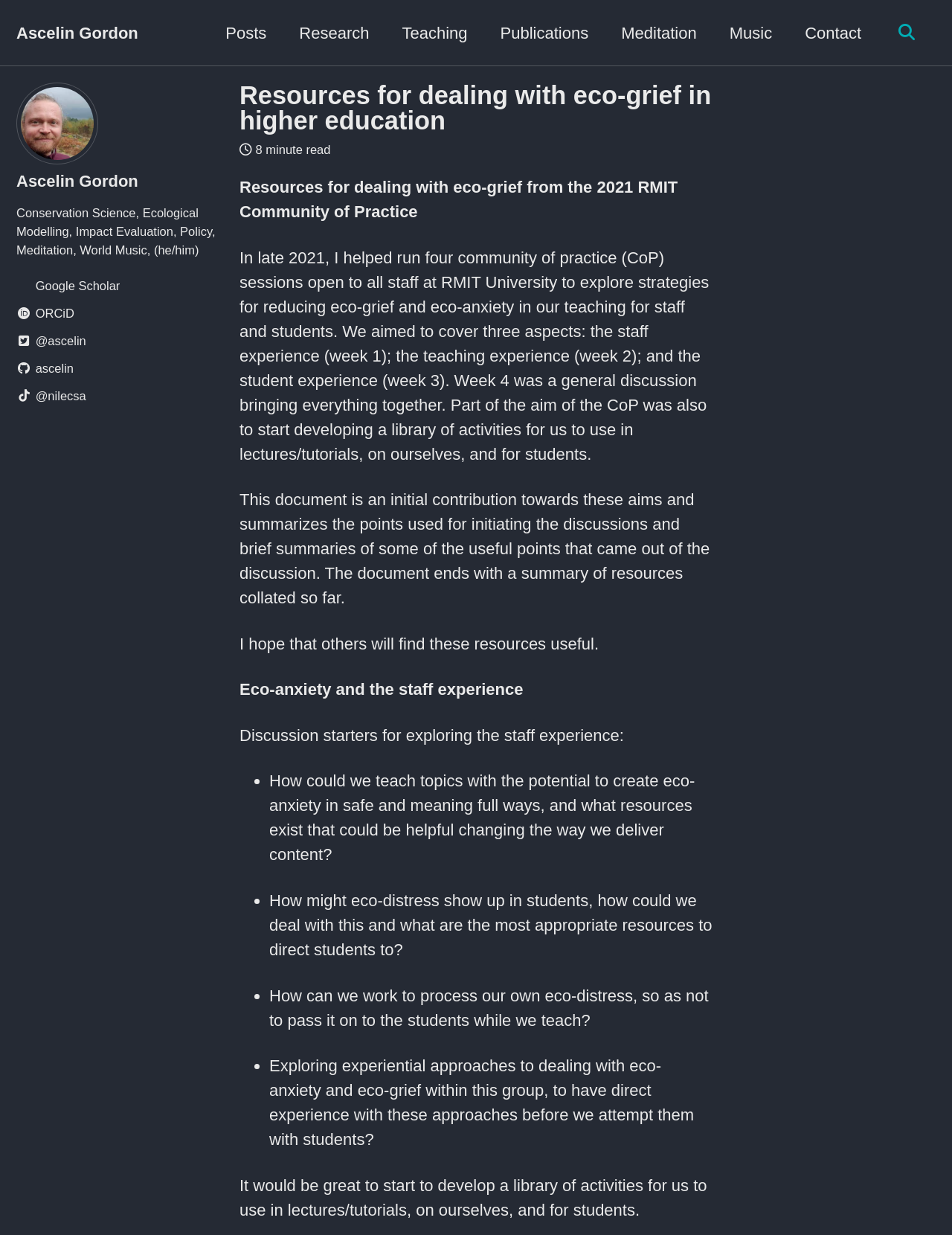Please provide a detailed answer to the question below based on the screenshot: 
What is the topic of the discussion starters for exploring the staff experience?

The topic of the discussion starters for exploring the staff experience can be understood from the text 'Discussion starters for exploring the staff experience:' which is followed by questions related to eco-anxiety, such as 'How could we teach topics with the potential to create eco-anxiety in safe and meaningful ways...'. This suggests that the topic of the discussion starters is eco-anxiety.